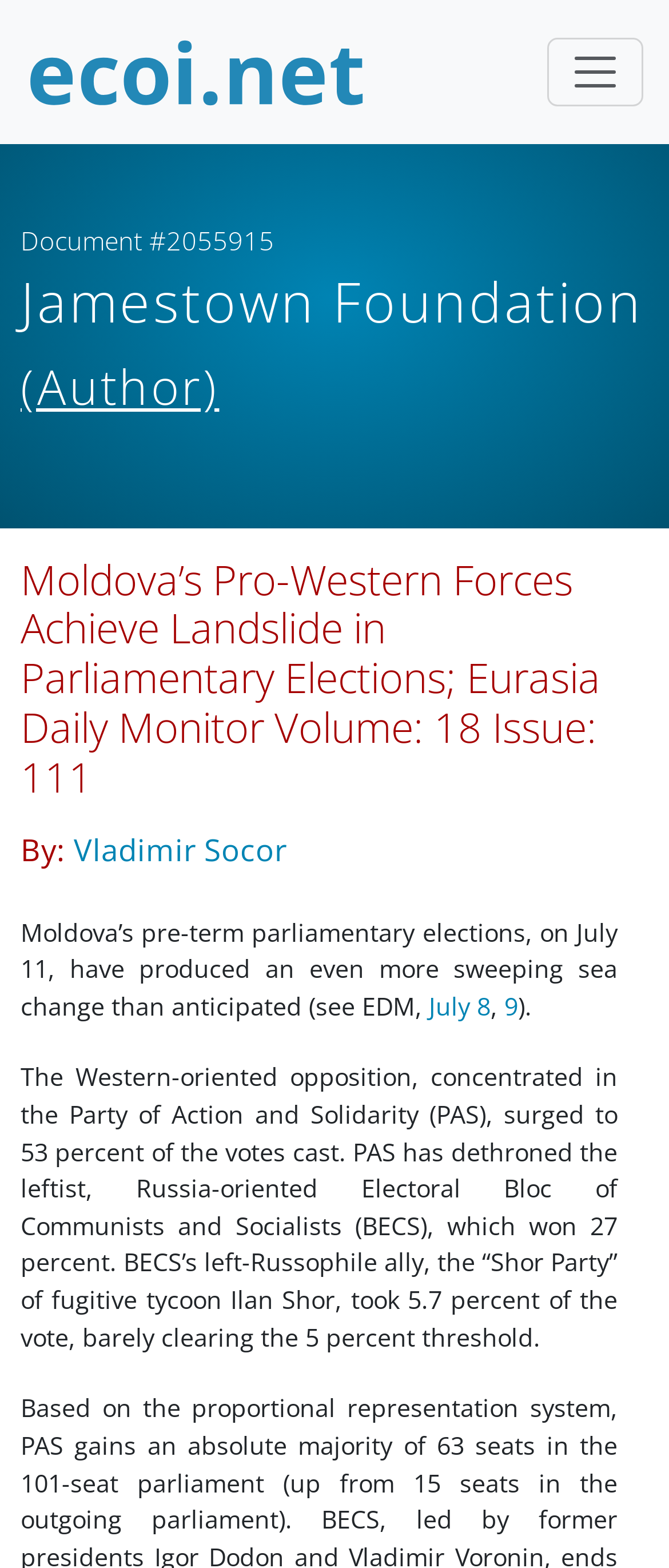Please provide a comprehensive response to the question below by analyzing the image: 
Who is the author of the article?

The author of the article can be found by looking at the top of the webpage, where it says 'Jamestown Foundation (Author): “Moldova’s Pro-Western Forces Achieve Landslide in Parliamentary Elections; Eurasia Daily Monitor Volume: 18 Issue: 111”'.